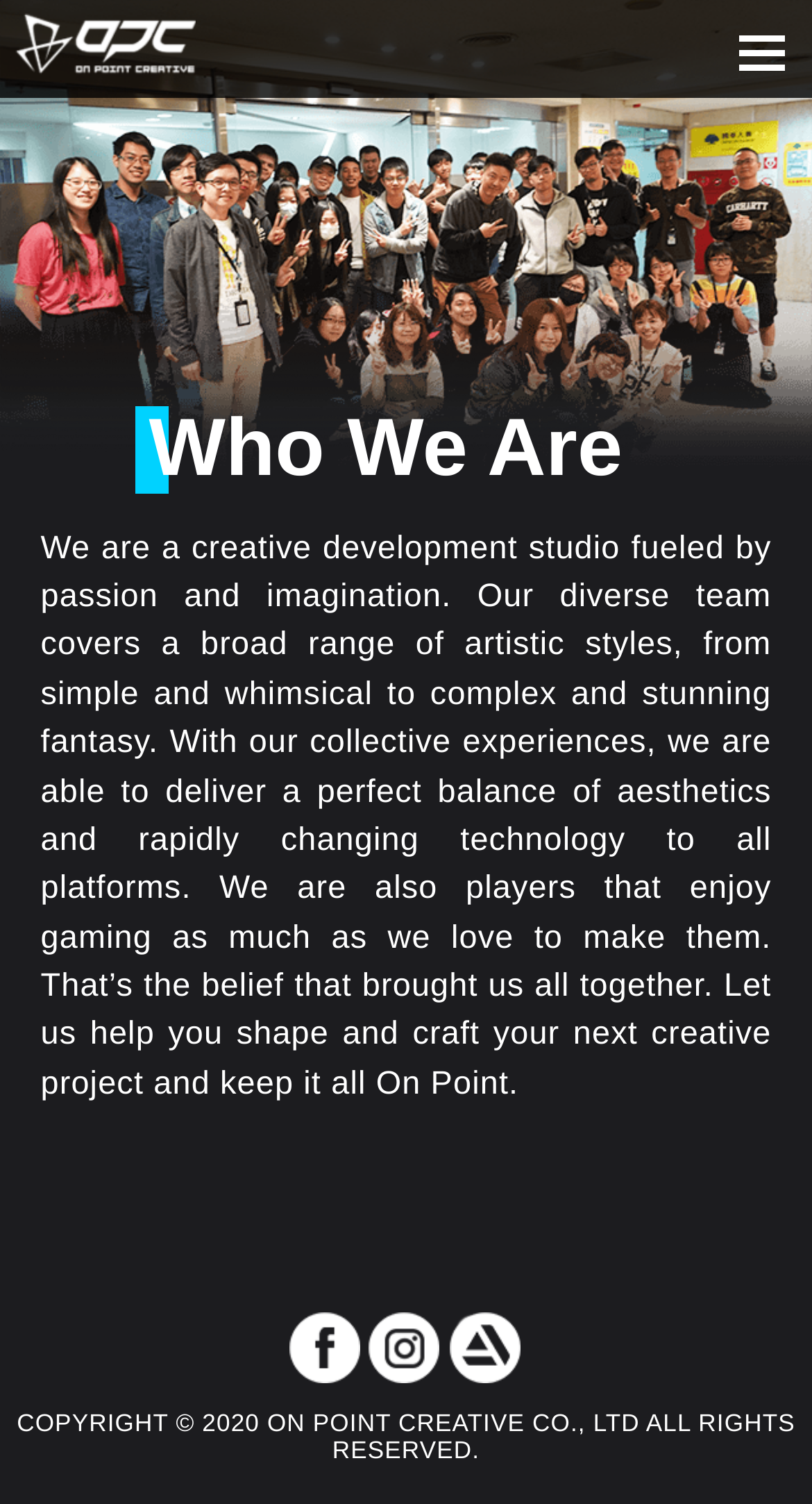What is the company's attitude towards gaming?
Answer the question with detailed information derived from the image.

The StaticText element mentions, 'We are also players that enjoy gaming as much as we love to make them.', indicating that the company enjoys gaming and has a passion for it.